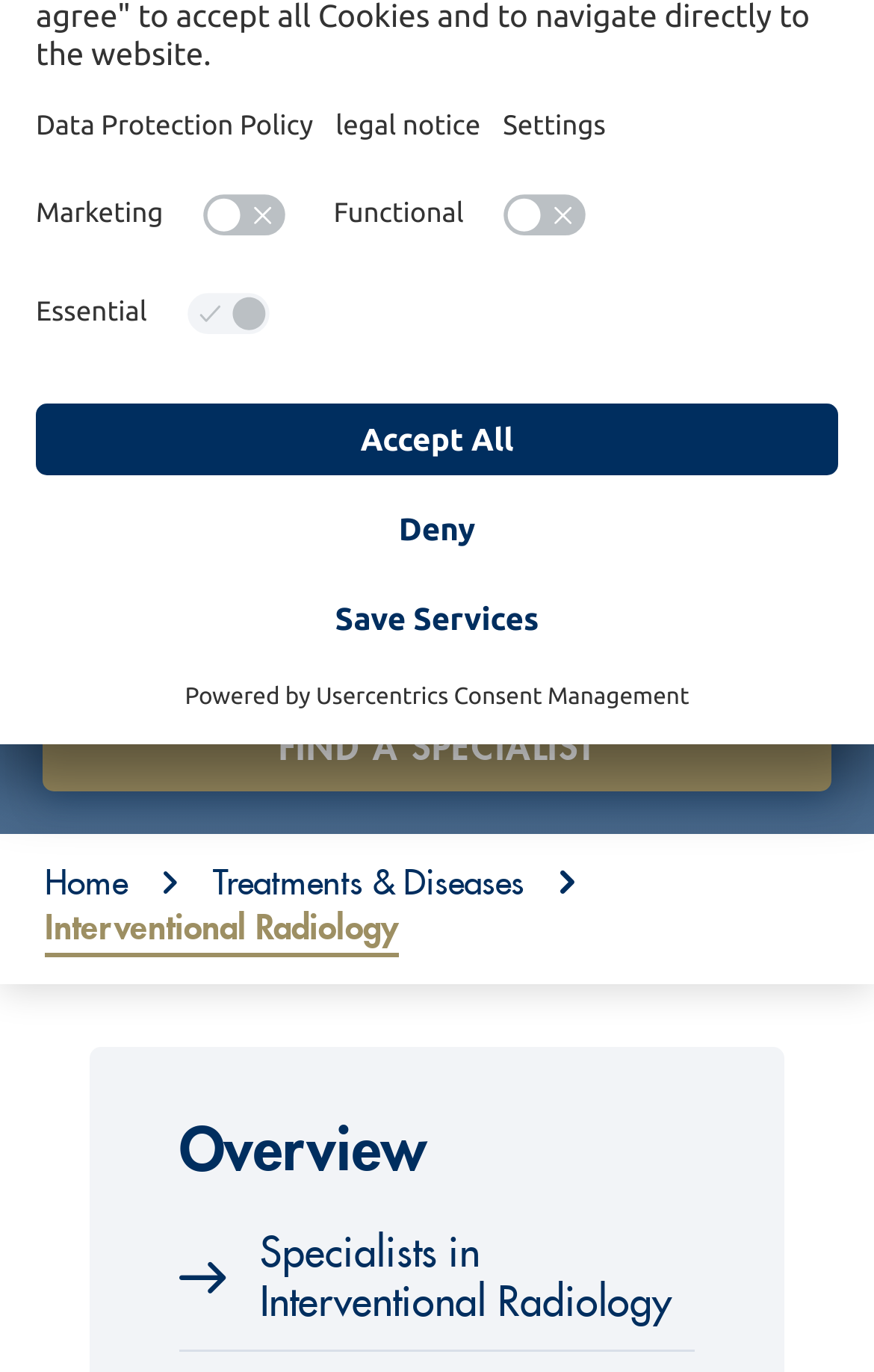Locate the bounding box of the UI element with the following description: "Specialists in Interventional Radiology".

[0.205, 0.896, 0.795, 0.968]